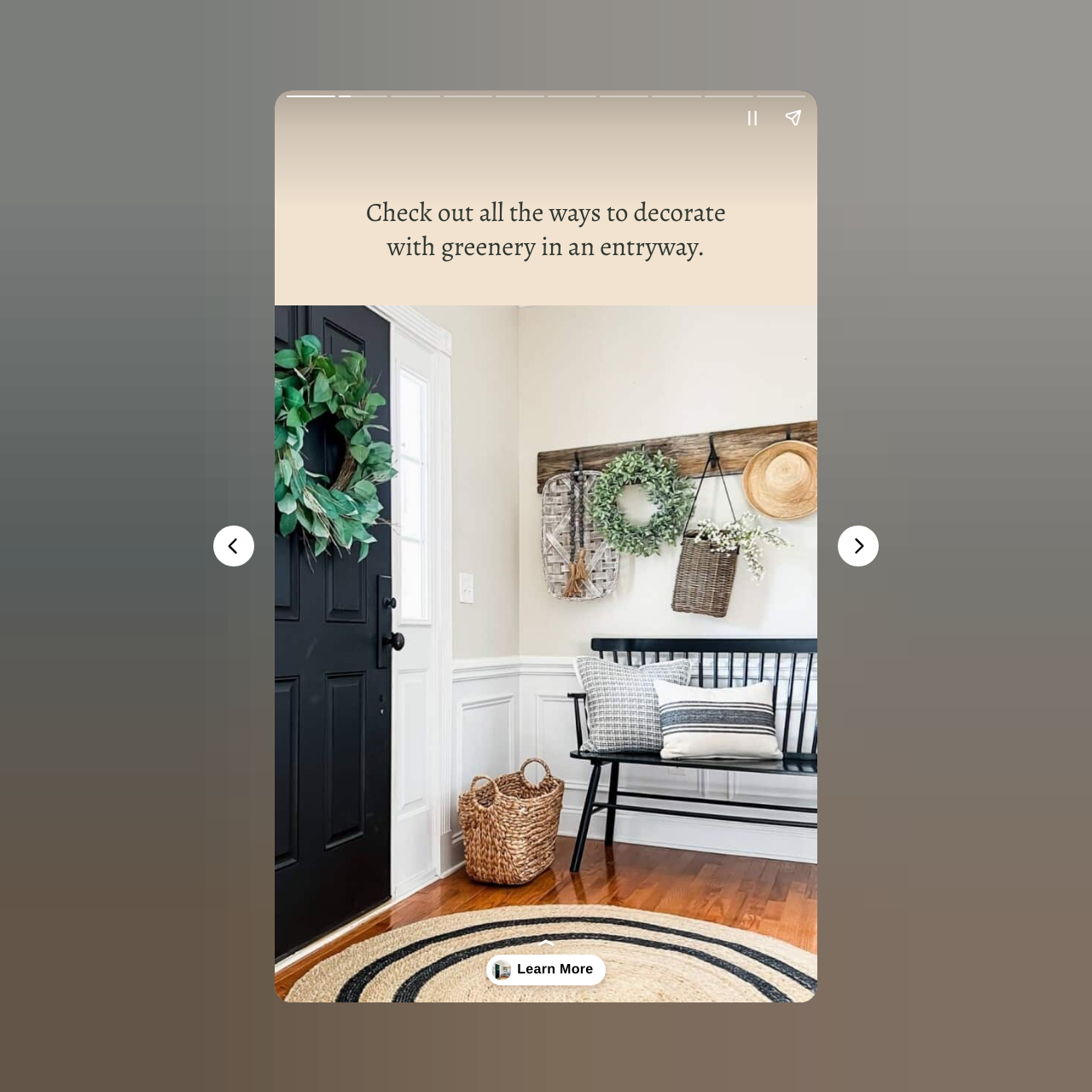What is the purpose of the image on the 'Learn More' button?
Look at the screenshot and provide an in-depth answer.

The image on the 'Learn More' button is likely a decorative element, adding visual appeal to the button and making it more attractive to users. It does not appear to have any specific functional purpose, but rather serves to enhance the user experience.